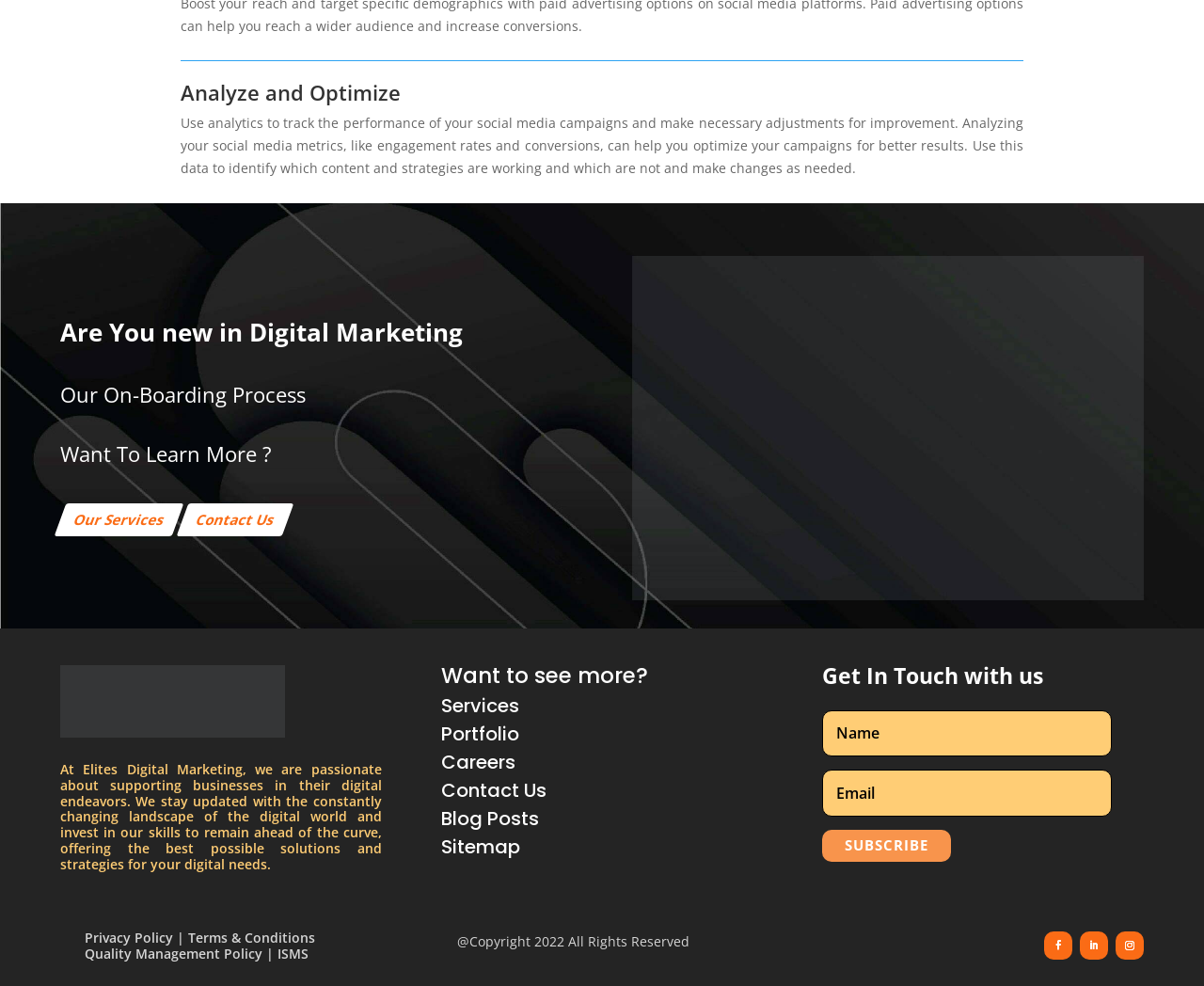Identify the bounding box coordinates of the clickable region to carry out the given instruction: "Subscribe to the newsletter".

[0.683, 0.841, 0.79, 0.874]